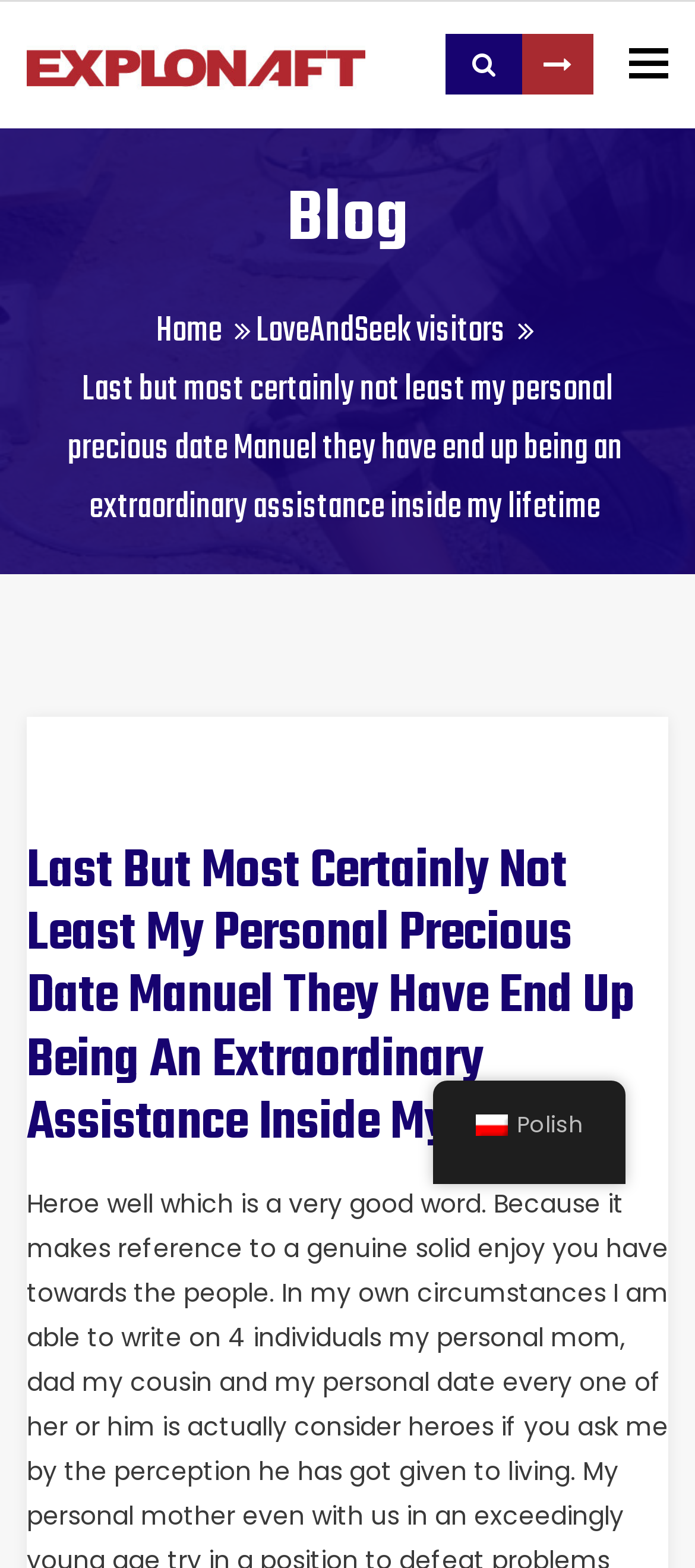What is the purpose of the button at the top right corner?
Please describe in detail the information shown in the image to answer the question.

I found the answer by looking at the button element with the text 'Toggle navigation' at [0.879, 0.017, 0.987, 0.064]. The text suggests that the button is used to toggle the navigation menu.